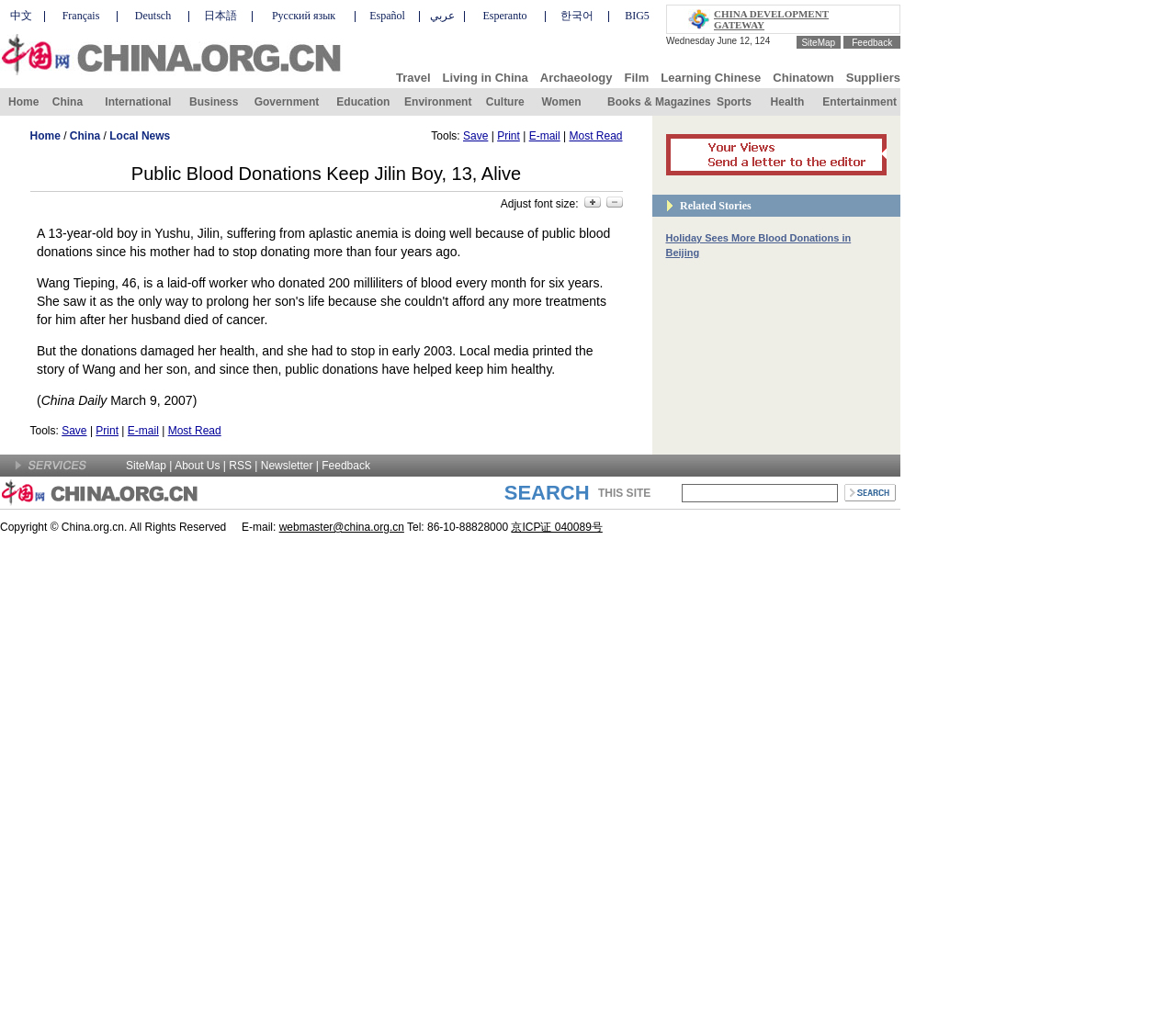What is the purpose of the image on the left side of the second row?
Using the image as a reference, give an elaborate response to the question.

The image on the left side of the second row appears to be a decorative element, as it does not contain any text or functional links, and is likely used to add visual appeal to the webpage.